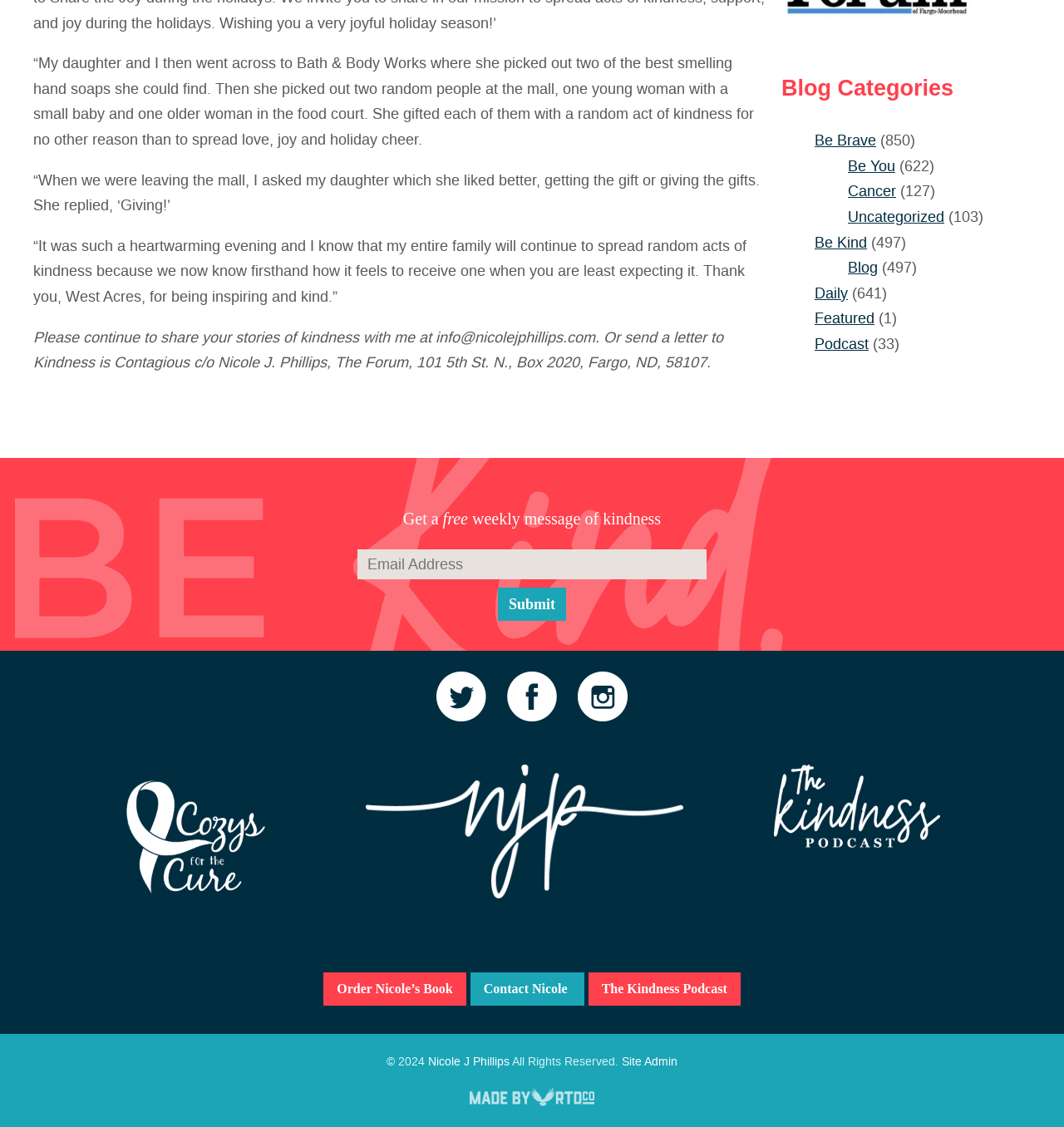Determine the bounding box coordinates of the region that needs to be clicked to achieve the task: "Click on the 'Order Nicole’s Book' link".

[0.304, 0.863, 0.438, 0.892]